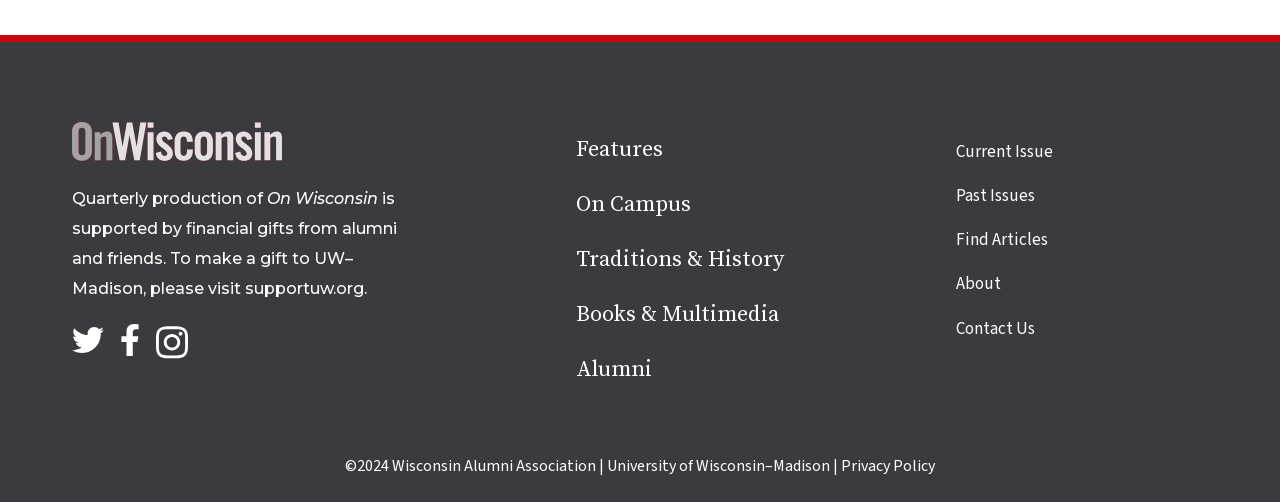Find the bounding box coordinates for the area that must be clicked to perform this action: "View current issue".

[0.747, 0.278, 0.823, 0.326]